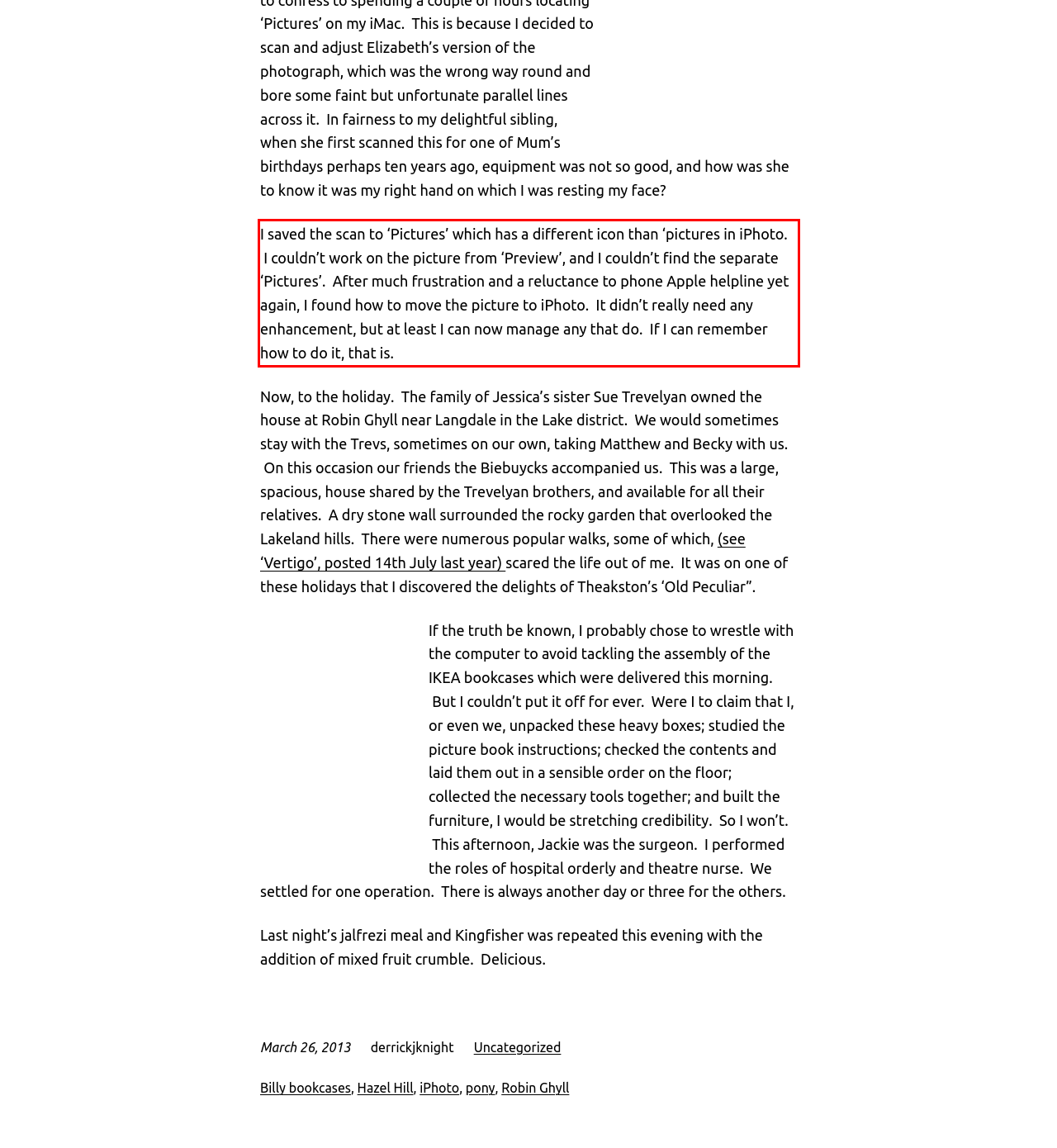You are presented with a screenshot containing a red rectangle. Extract the text found inside this red bounding box.

I saved the scan to ‘Pictures’ which has a different icon than ‘pictures in iPhoto. I couldn’t work on the picture from ‘Preview’, and I couldn’t find the separate ‘Pictures’. After much frustration and a reluctance to phone Apple helpline yet again, I found how to move the picture to iPhoto. It didn’t really need any enhancement, but at least I can now manage any that do. If I can remember how to do it, that is.